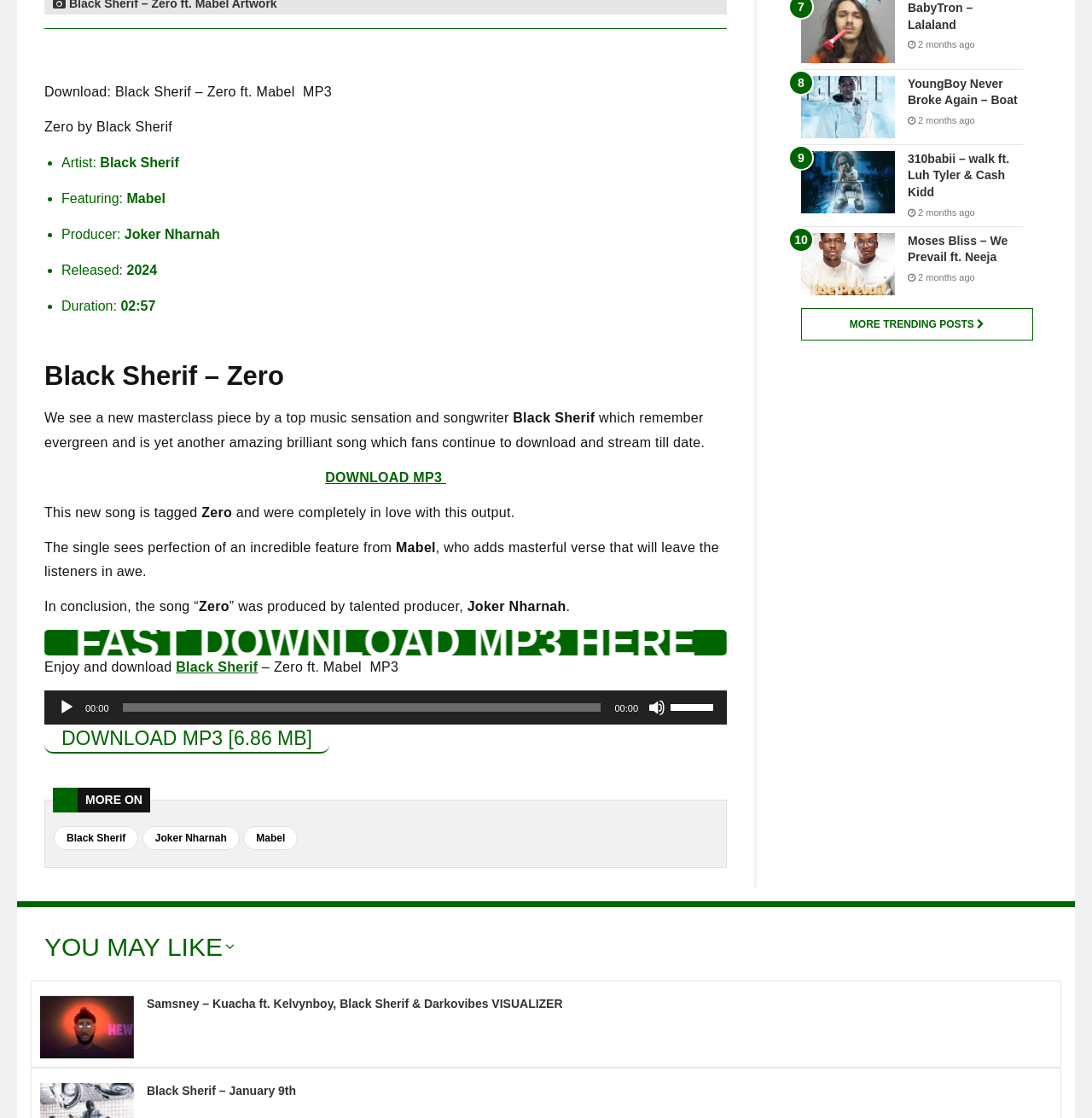Bounding box coordinates must be specified in the format (top-left x, top-left y, bottom-right x, bottom-right y). All values should be floating point numbers between 0 and 1. What are the bounding box coordinates of the UI element described as: Black Sherif – January 9th

[0.134, 0.97, 0.271, 0.982]